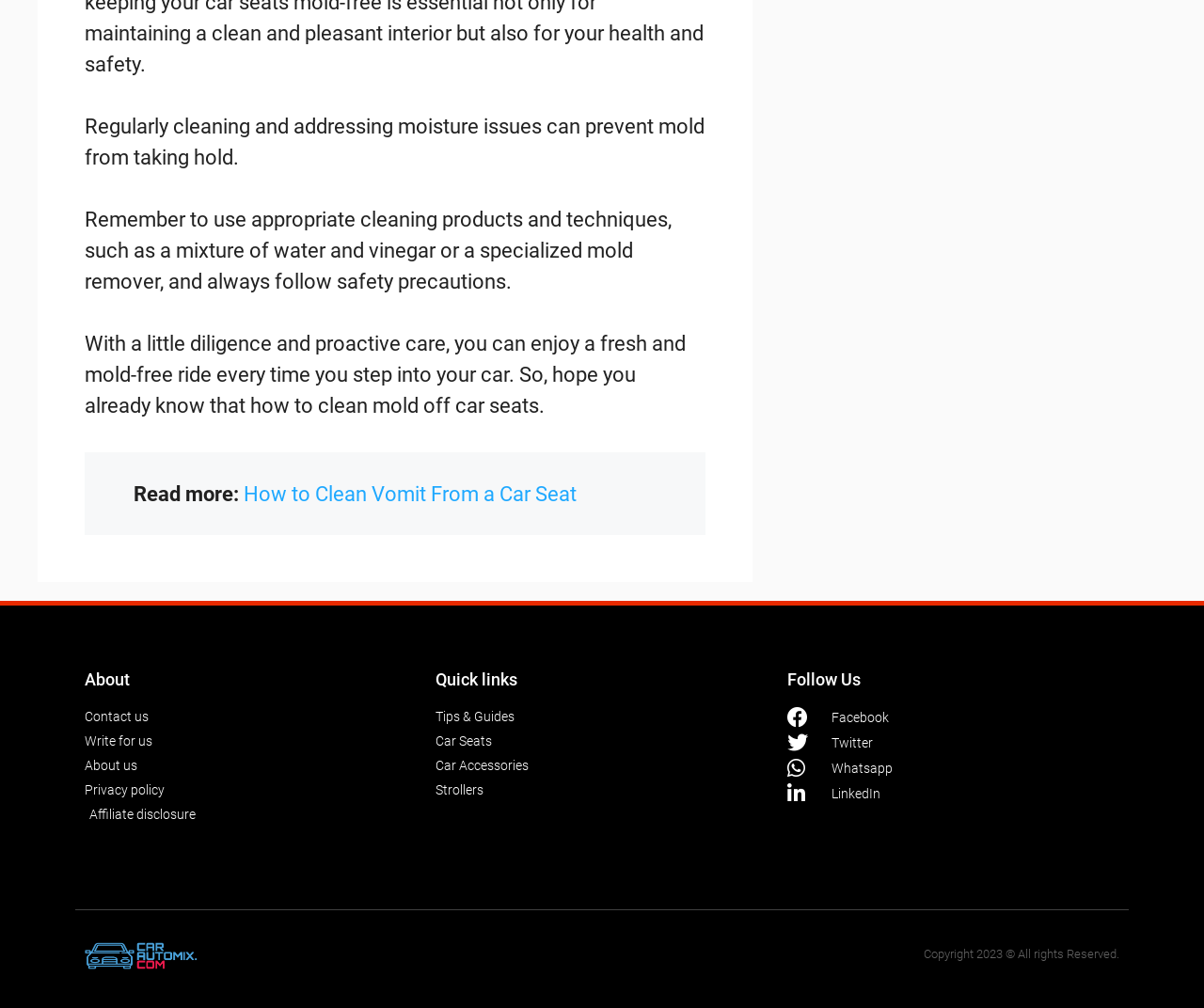What is the topic of the main text?
Make sure to answer the question with a detailed and comprehensive explanation.

The main text on the webpage is discussing the importance of regularly cleaning and addressing moisture issues to prevent mold from taking hold in car seats, and provides tips on how to do so.